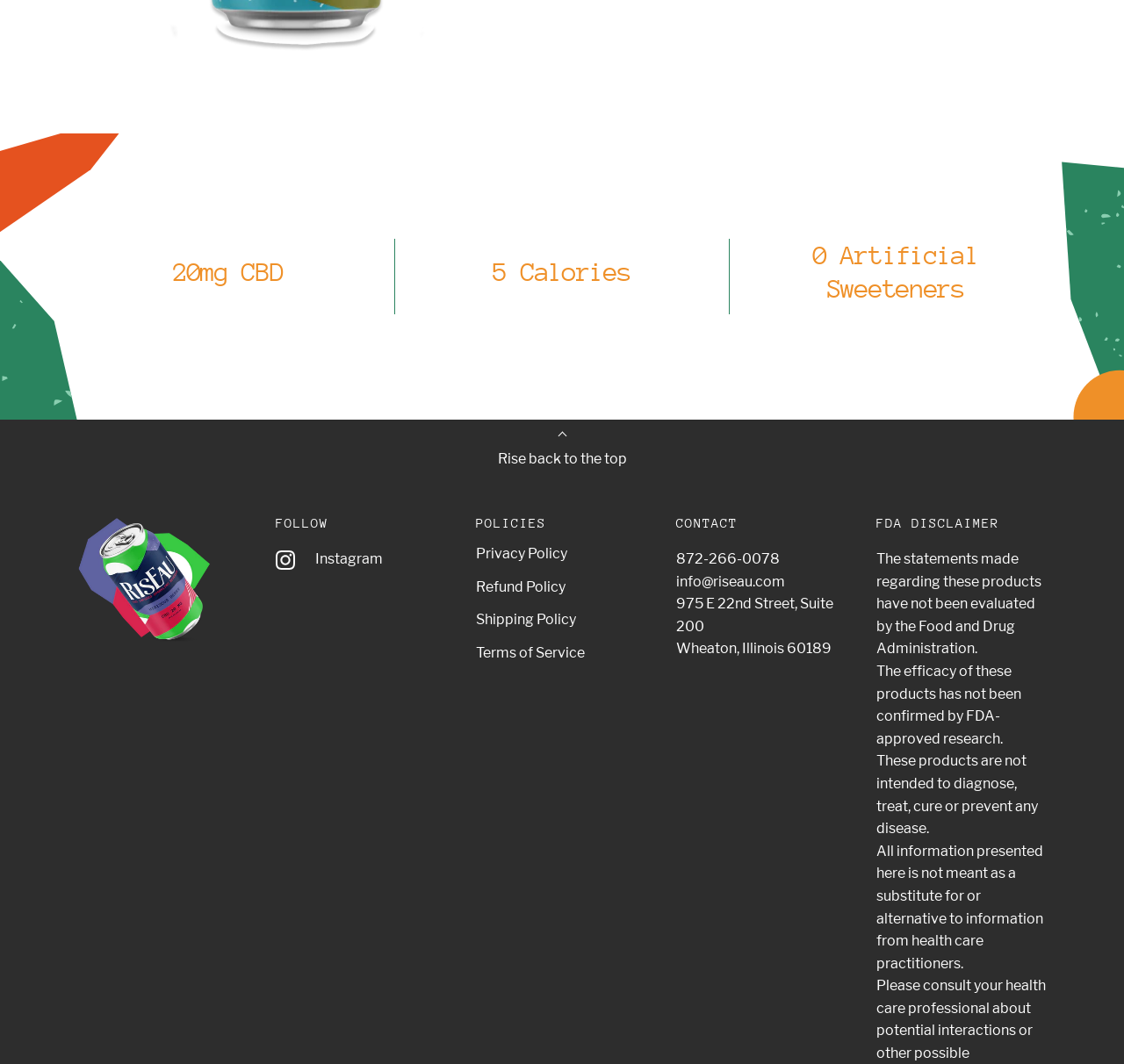Given the description of the UI element: "Computer", predict the bounding box coordinates in the form of [left, top, right, bottom], with each value being a float between 0 and 1.

None